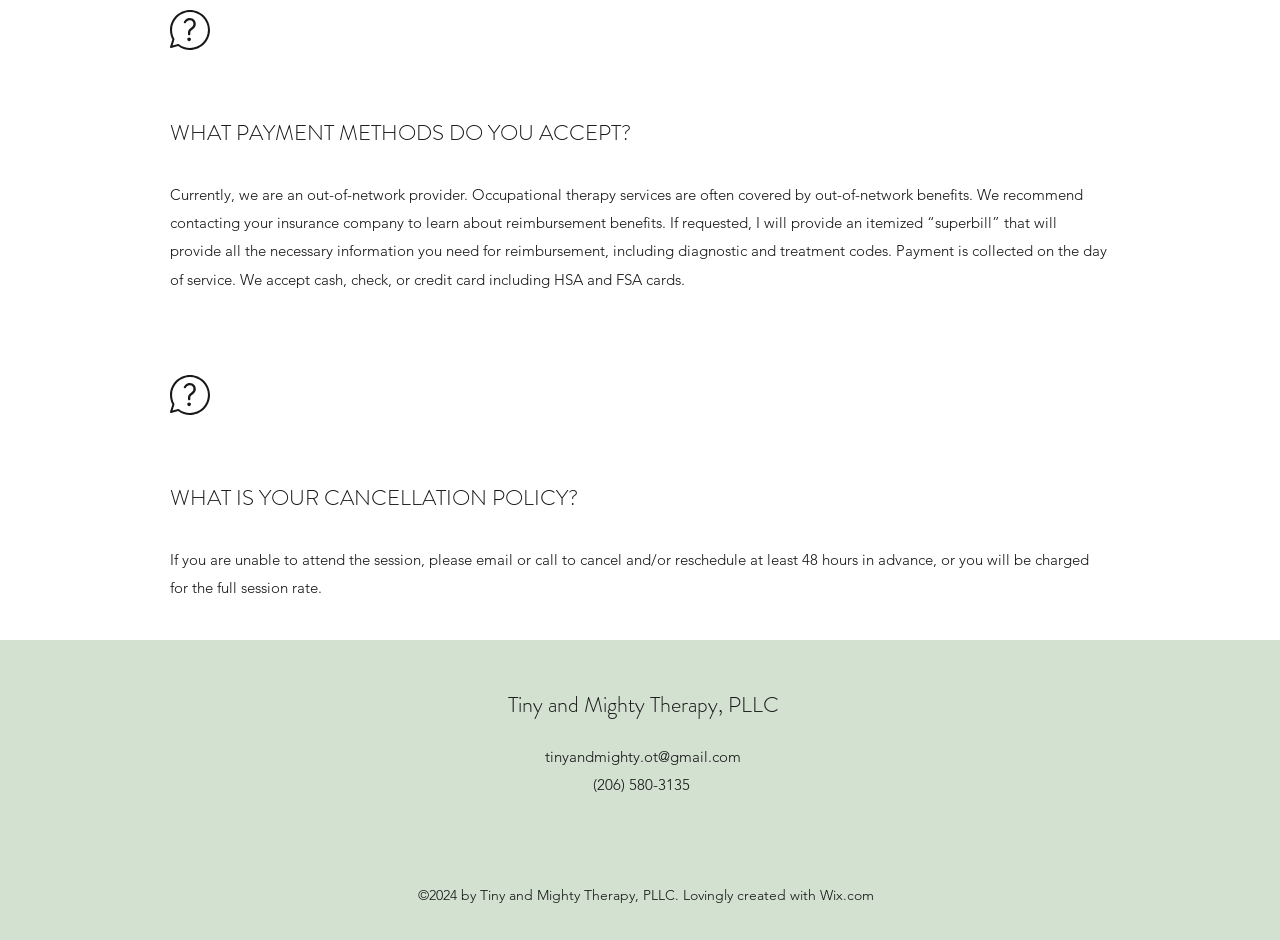What social media platforms are available?
Answer the question with a thorough and detailed explanation.

I found the answer by looking at the list element 'Social Bar' which contains three link elements for Instagram, Facebook, and LinkedIn.